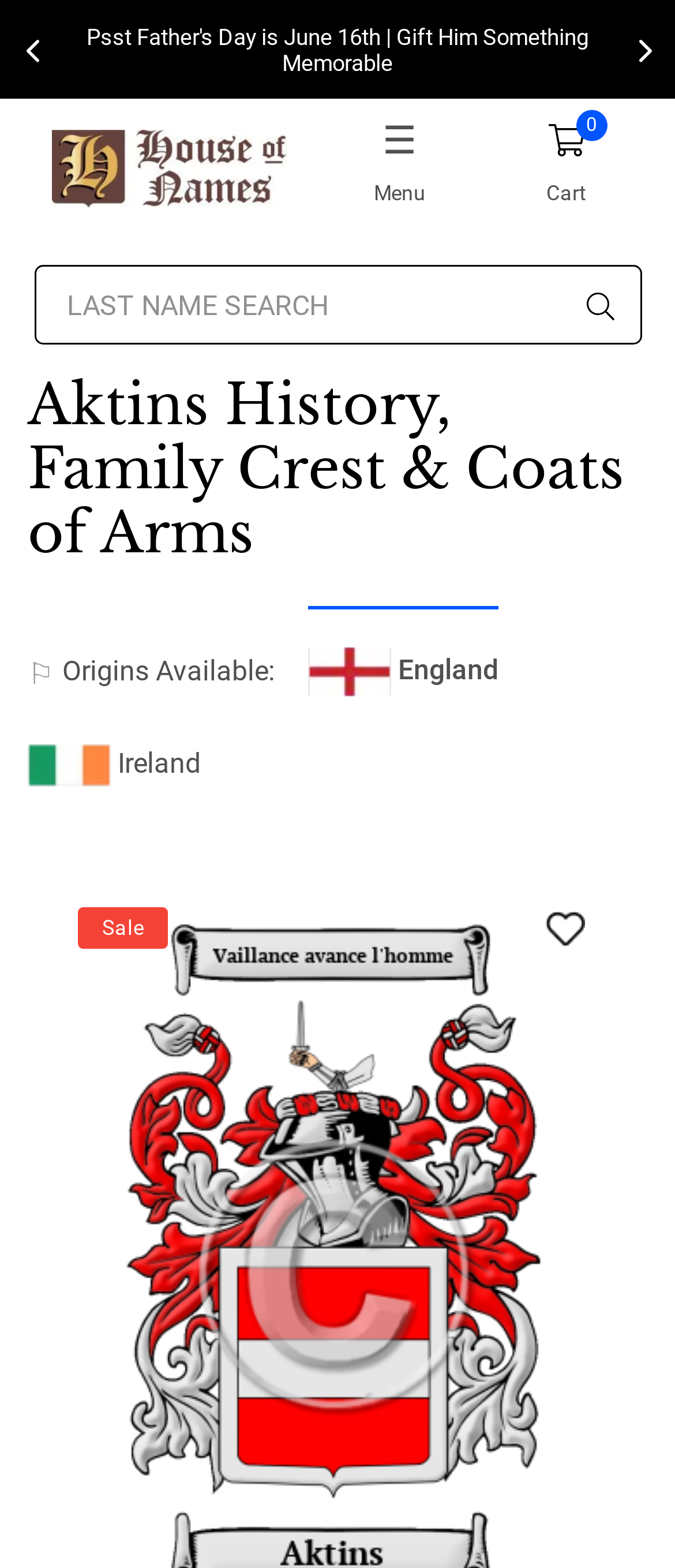Please give a short response to the question using one word or a phrase:
What is the purpose of the search box?

LAST NAME SEARCH